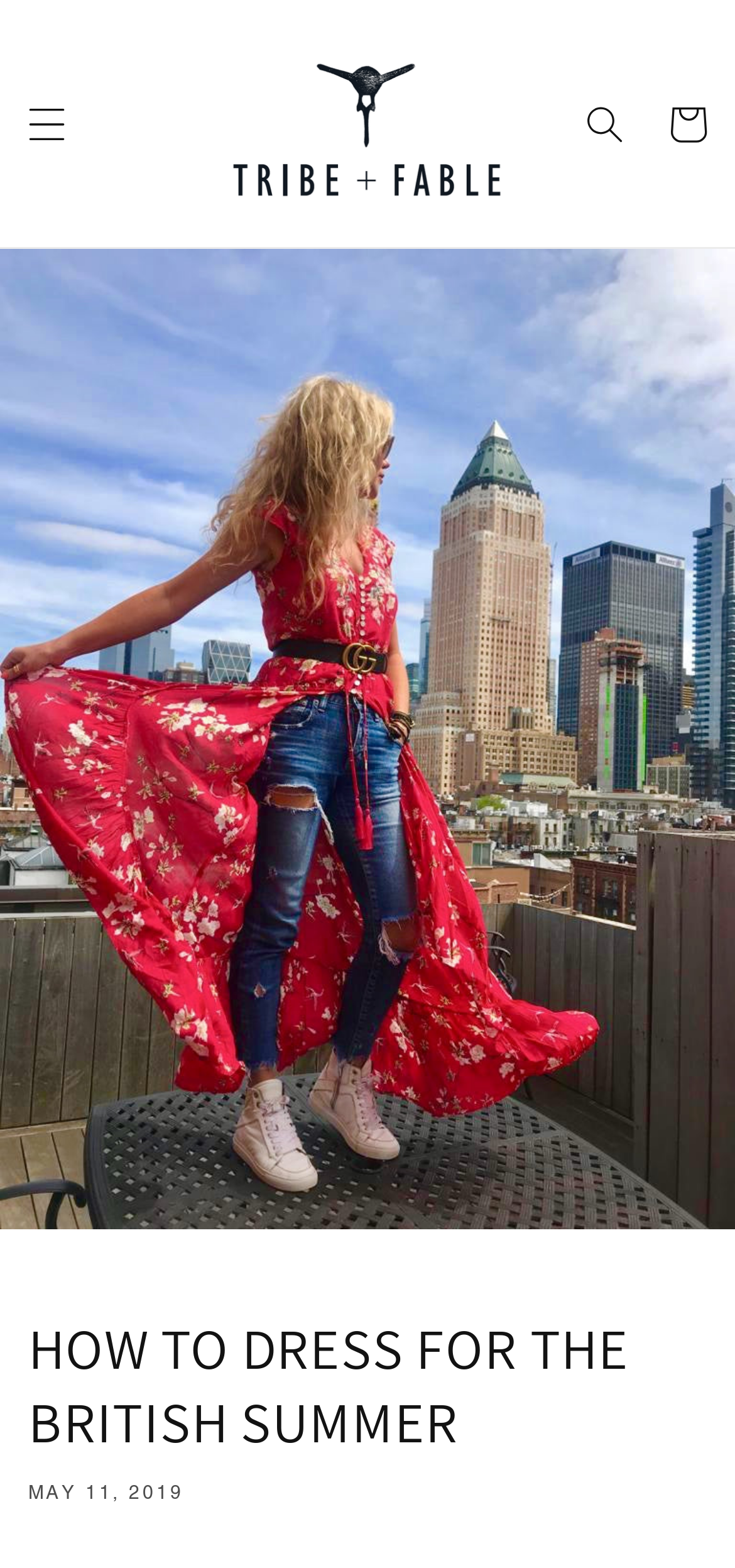Please provide the main heading of the webpage content.

HOW TO DRESS FOR THE BRITISH SUMMER